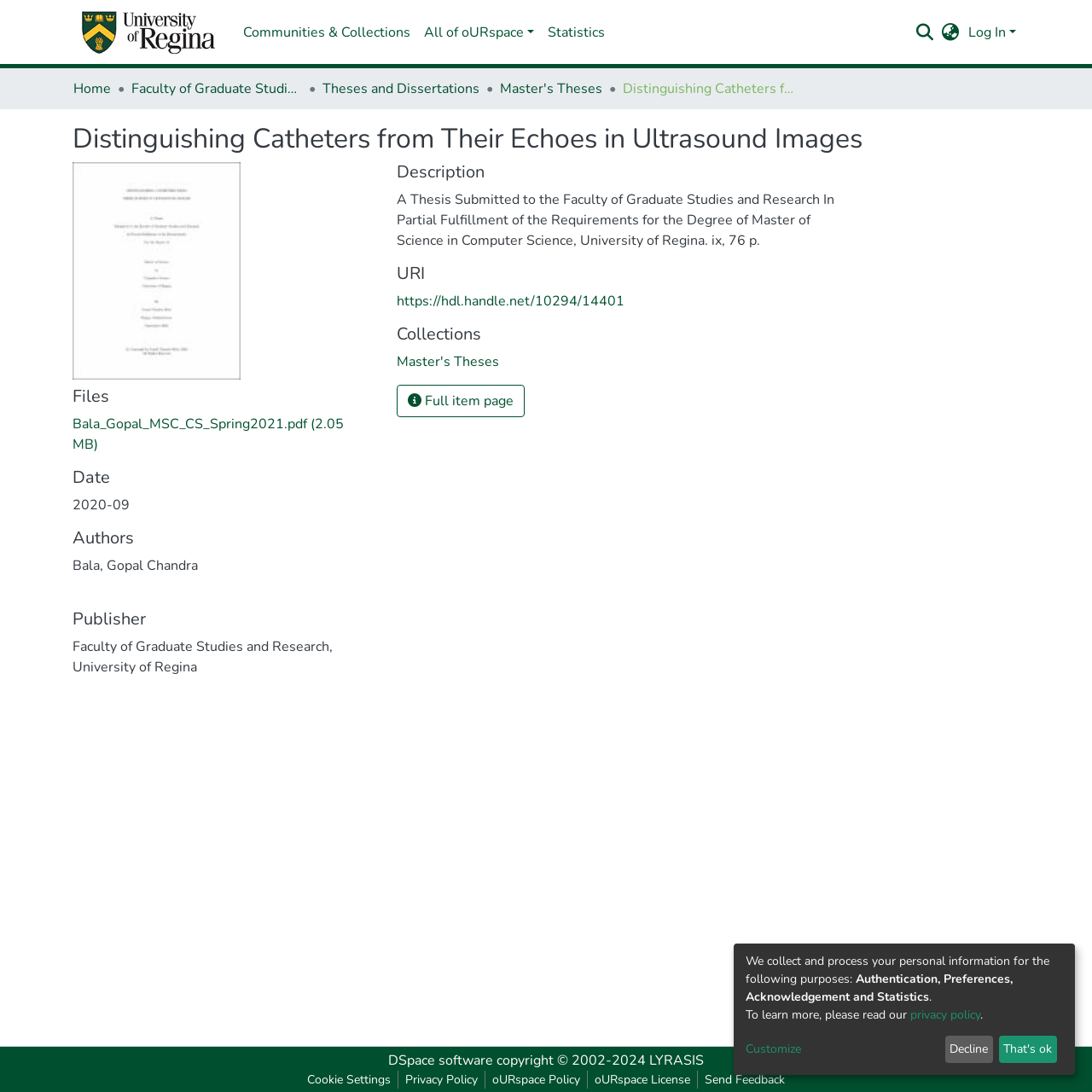Show the bounding box coordinates for the element that needs to be clicked to execute the following instruction: "Switch language". Provide the coordinates in the form of four float numbers between 0 and 1, i.e., [left, top, right, bottom].

[0.858, 0.02, 0.884, 0.039]